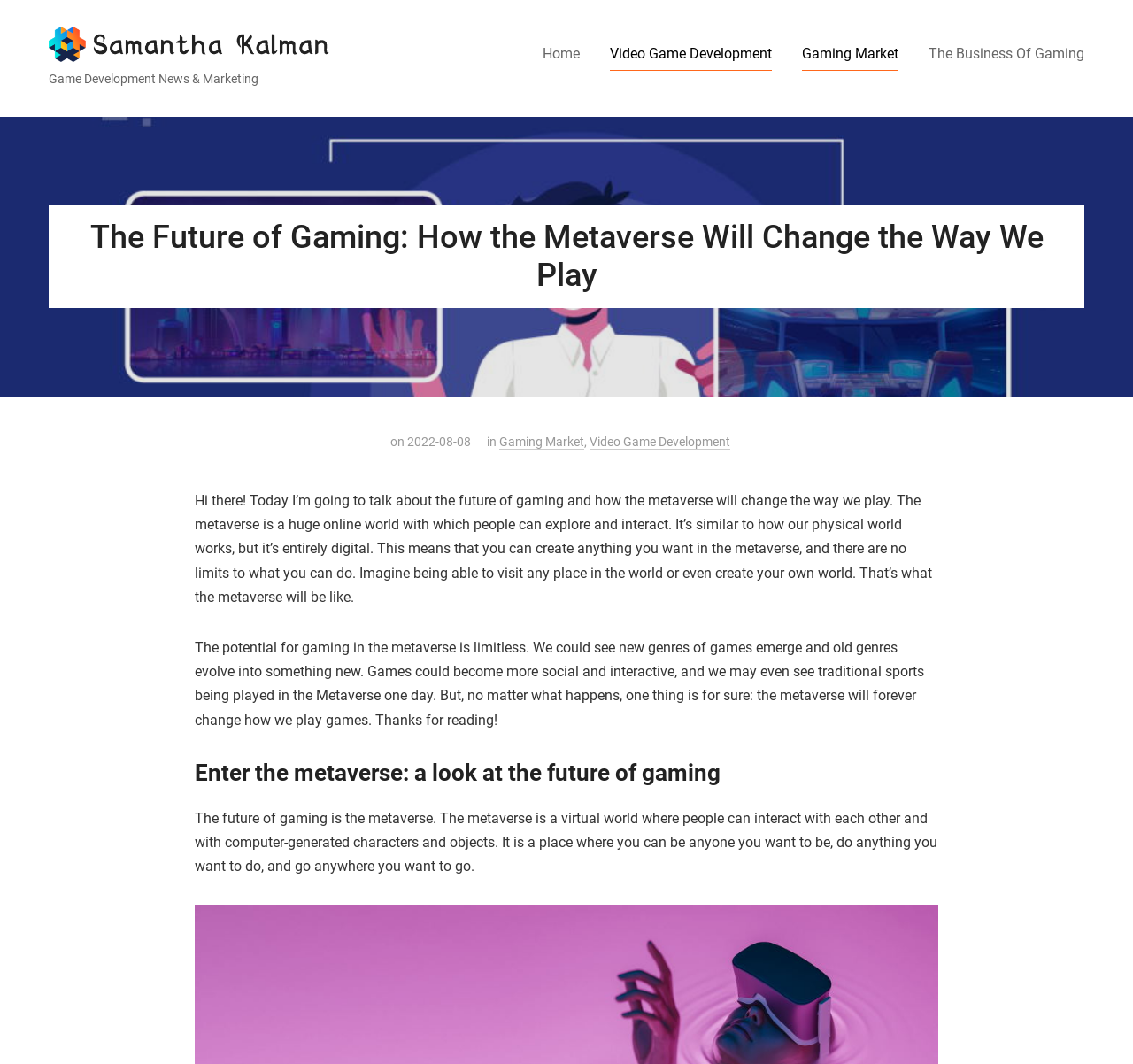What is the author's name?
Look at the image and respond with a single word or a short phrase.

Samantha Kalman